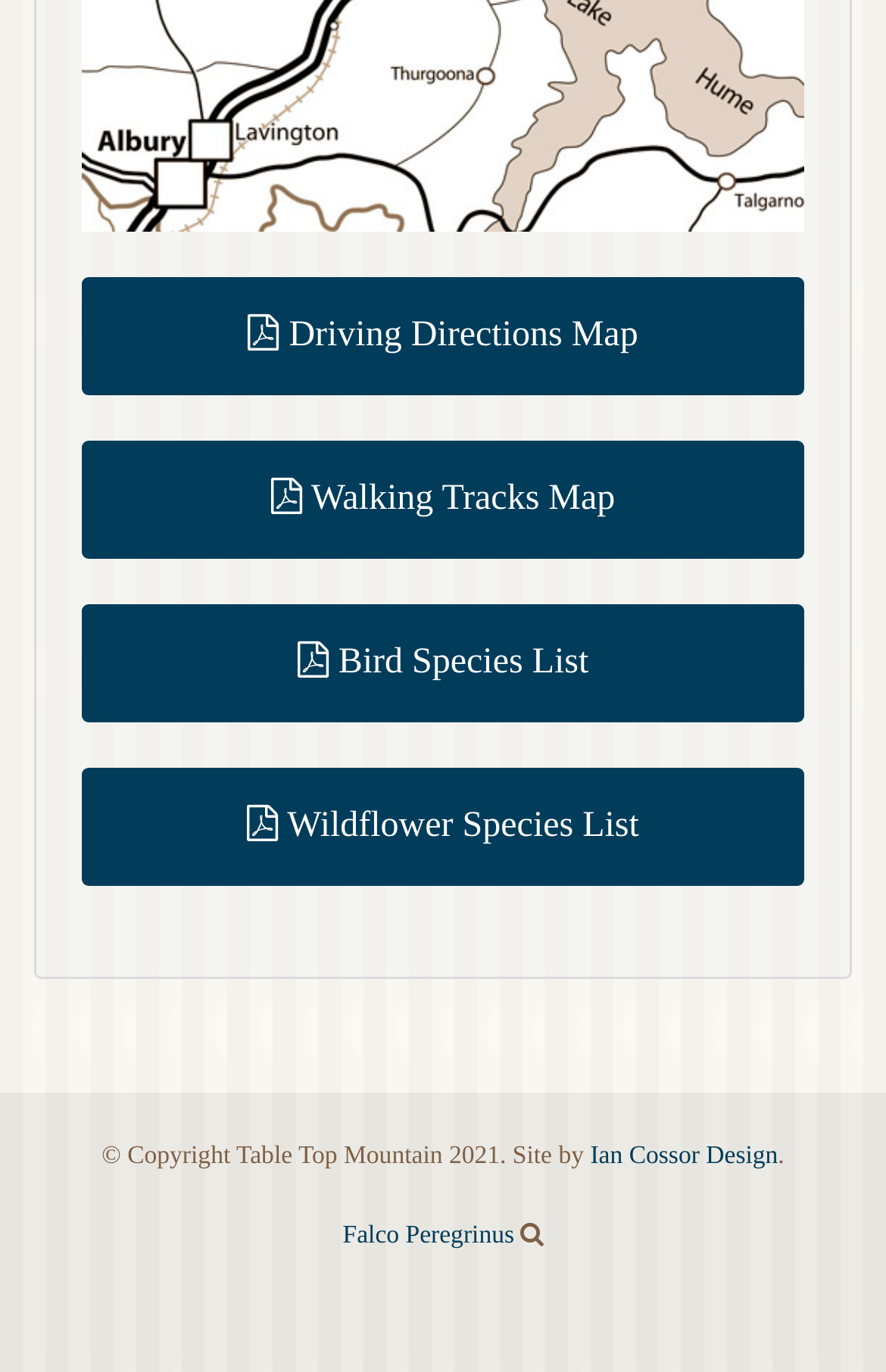Analyze the image and provide a detailed answer to the question: Who designed the website?

At the bottom of the webpage, there is a copyright notice that mentions 'Site by Ian Cossor Design', which indicates that Ian Cossor Design is the designer of this website.